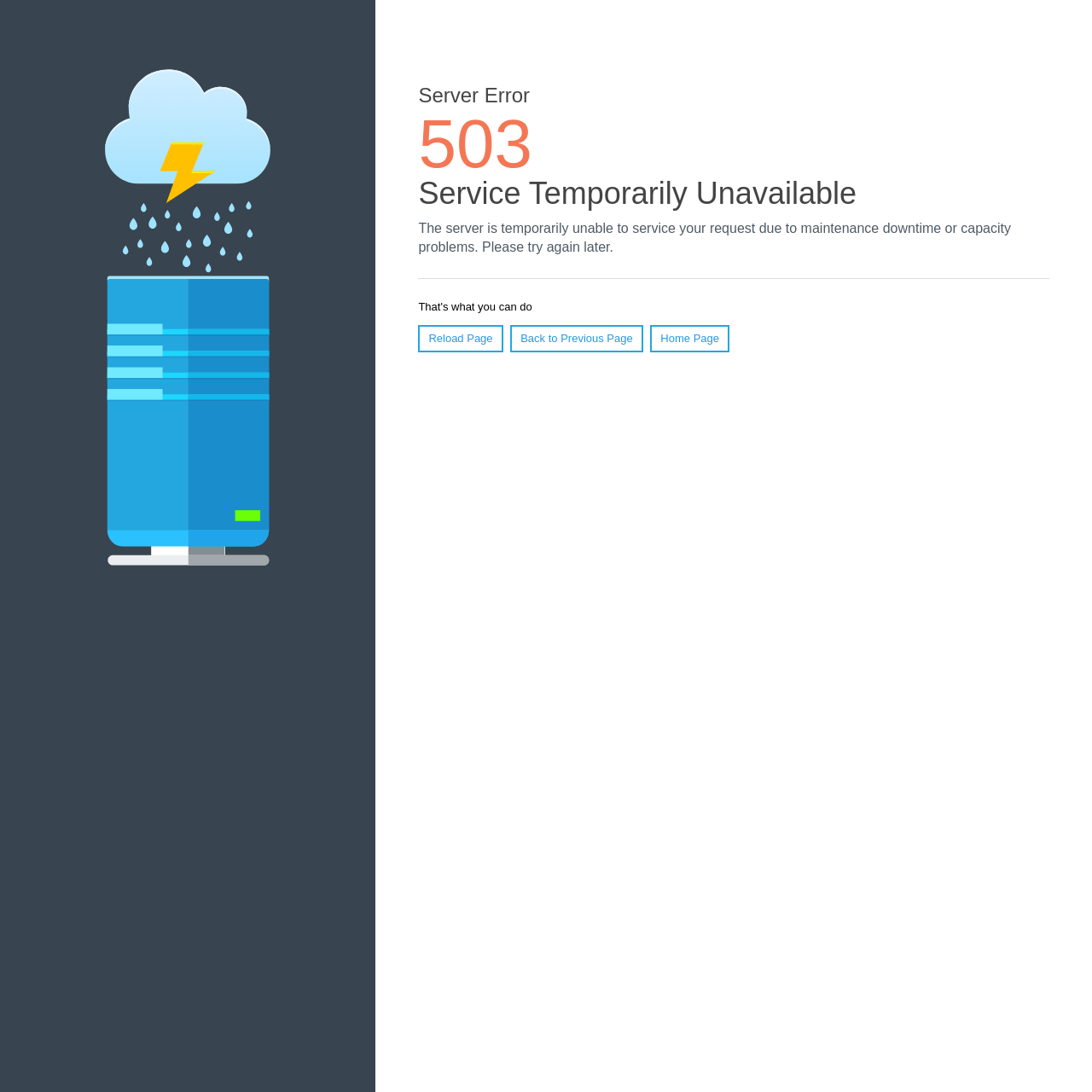Find the bounding box of the UI element described as: "Reload Page". The bounding box coordinates should be given as four float values between 0 and 1, i.e., [left, top, right, bottom].

[0.383, 0.298, 0.461, 0.323]